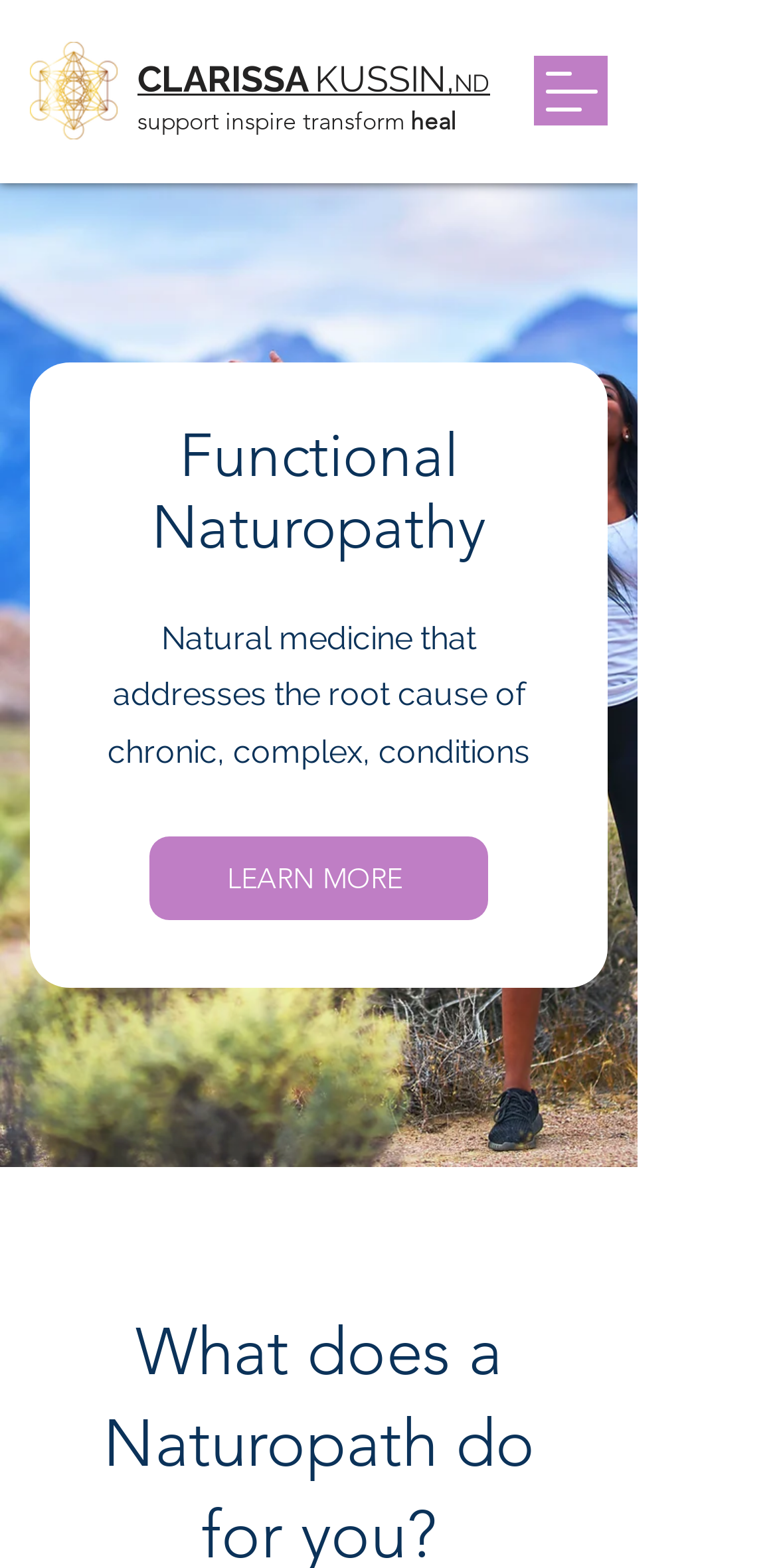Explain the webpage's design and content in an elaborate manner.

The webpage is about Functional Medicine and is related to Clarissa Kussin, a naturopathic doctor. At the top left corner, there is a small image of an angel crown. Below the image, the name "CLARISSA KUSSIN,ND" is prominently displayed as a heading. Next to it, there is another heading that reads "support inspire transform heal". 

On the top right corner, there is a button to open a navigation menu. When the menu is opened, a large image of a person enjoying nature appears, taking up most of the screen. Below the image, there is a heading that reads "Functional Naturopathy". 

Under the heading, there is a paragraph of text that explains that functional naturopathy is a natural medicine approach that addresses the root cause of chronic and complex conditions. Below the text, there is a "LEARN MORE" link.